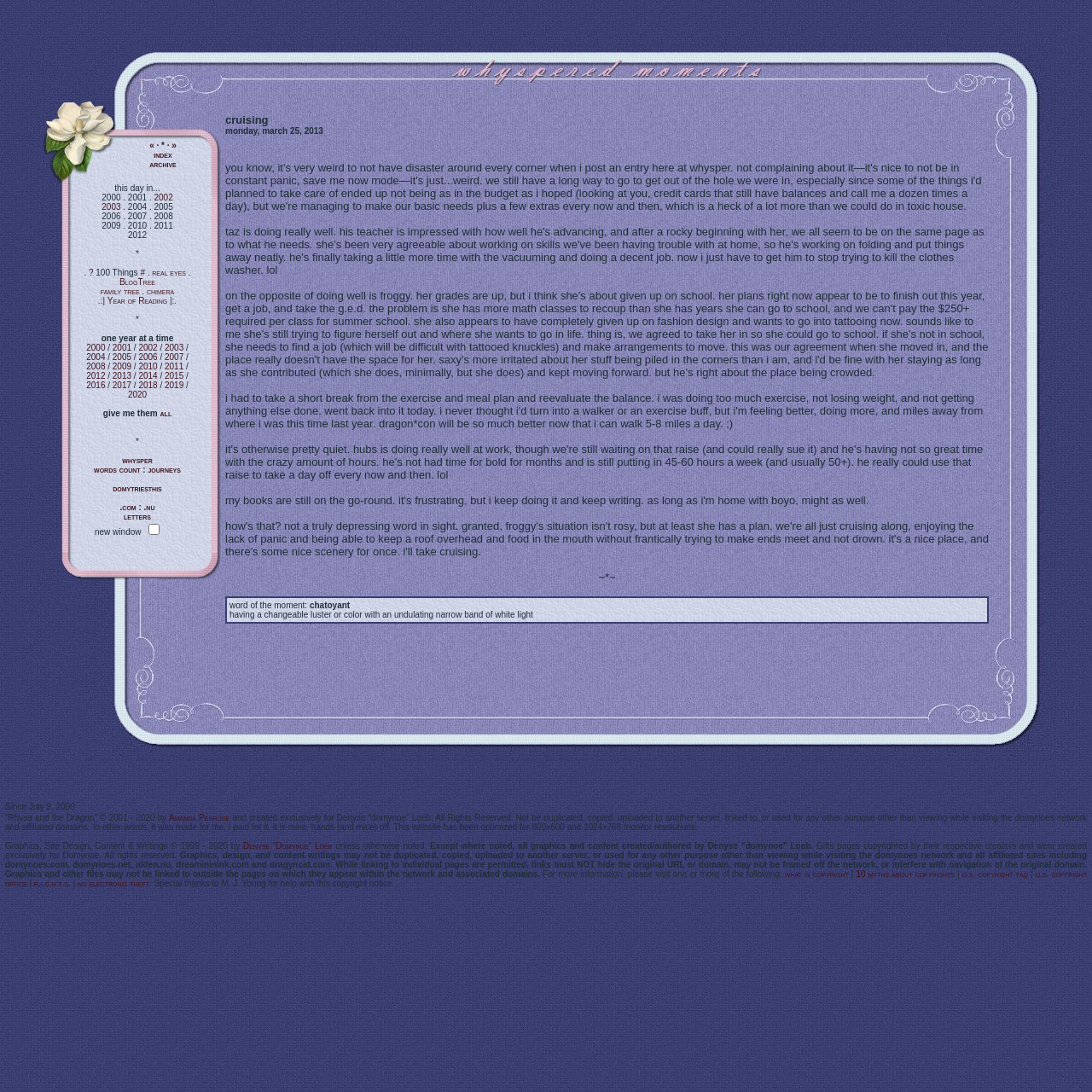Provide the bounding box coordinates for the UI element that is described as: "what is copyright".

[0.719, 0.796, 0.777, 0.805]